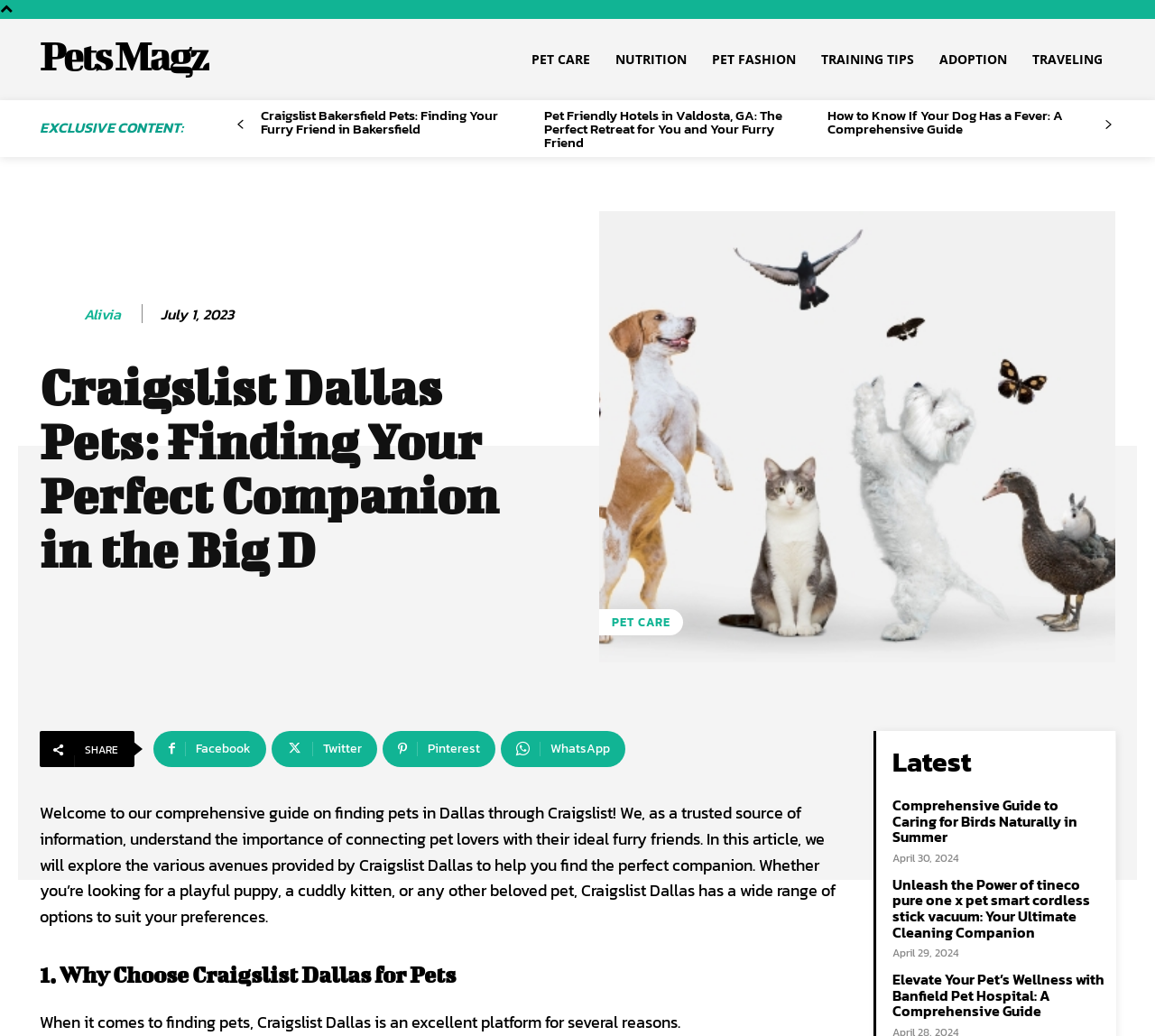Give a short answer to this question using one word or a phrase:
What is the main topic of this webpage?

Pets